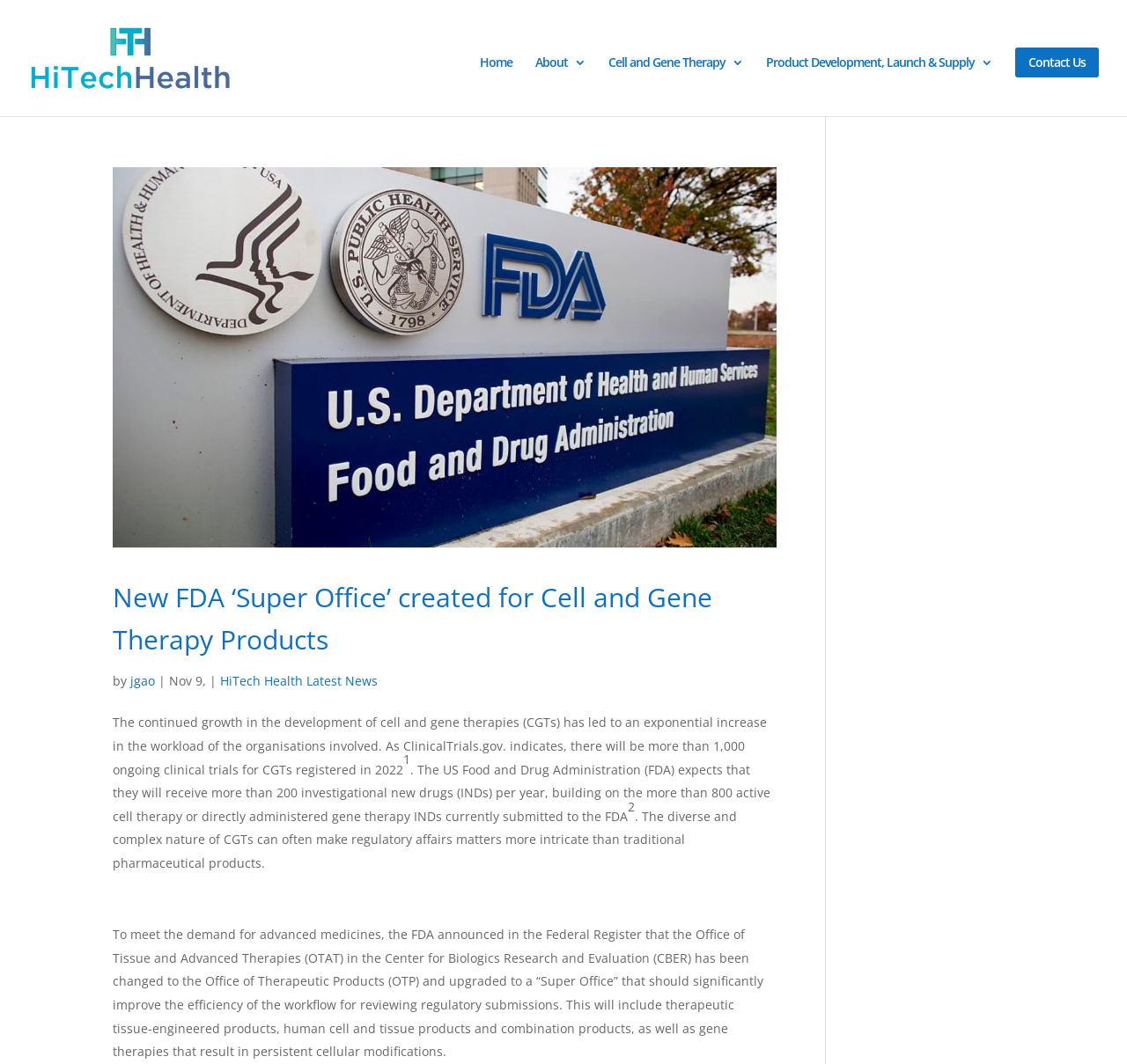Please provide the bounding box coordinates for the element that needs to be clicked to perform the instruction: "go to Contact Us page". The coordinates must consist of four float numbers between 0 and 1, formatted as [left, top, right, bottom].

[0.901, 0.045, 0.975, 0.073]